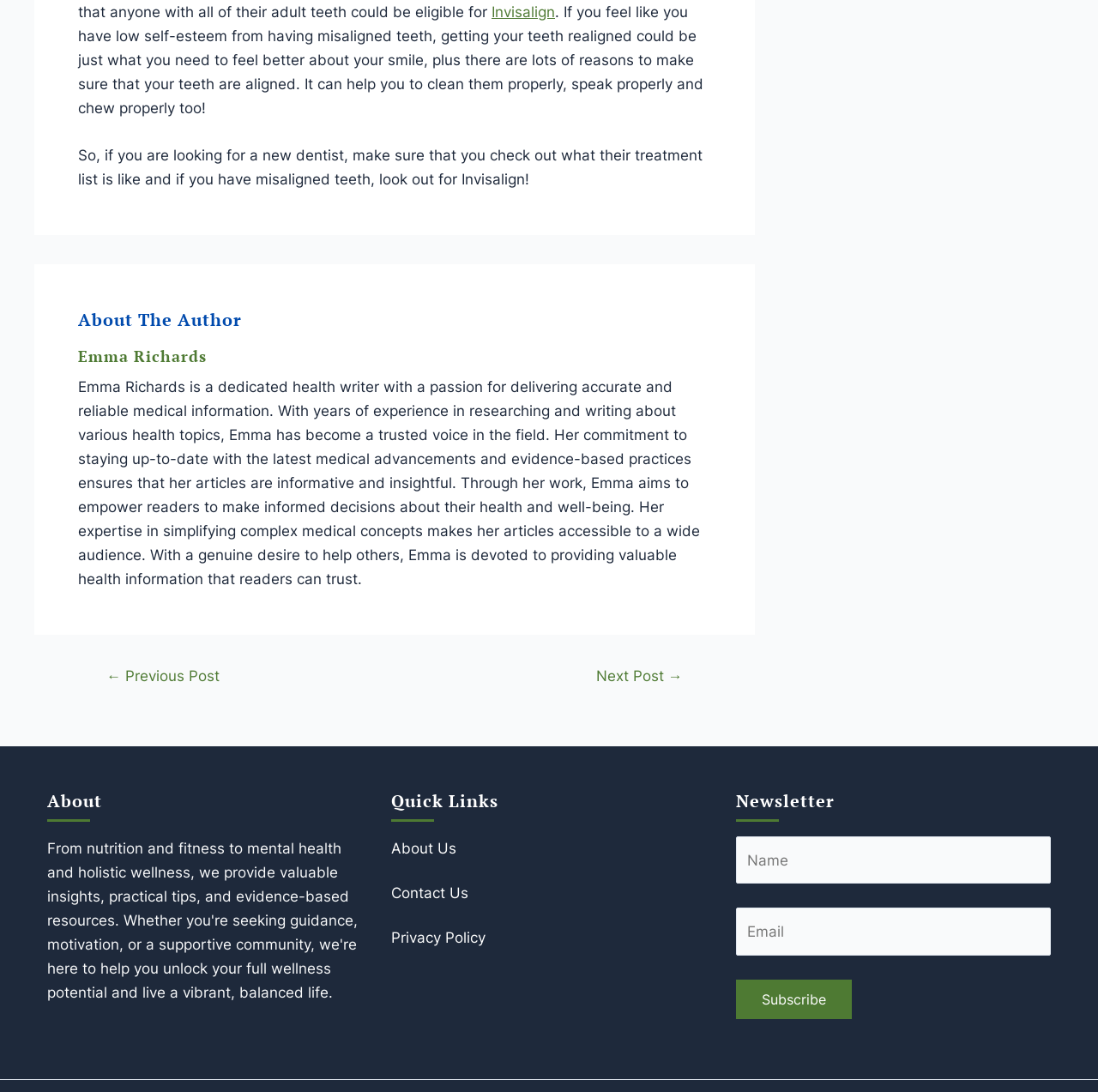Determine the bounding box coordinates of the clickable element to complete this instruction: "Subscribe to the newsletter". Provide the coordinates in the format of four float numbers between 0 and 1, [left, top, right, bottom].

[0.67, 0.897, 0.776, 0.933]